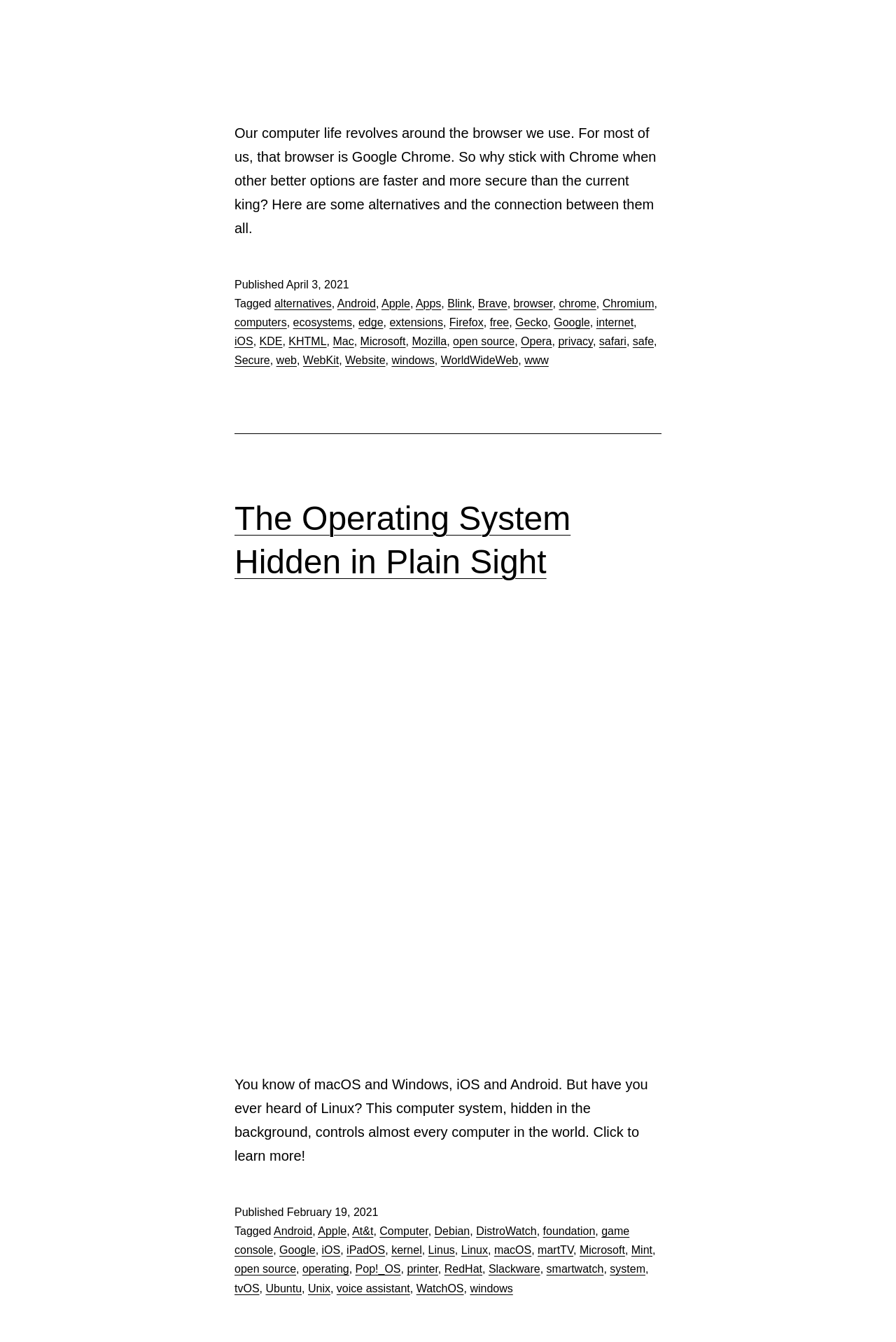Find and provide the bounding box coordinates for the UI element described with: "New perspectives on Southeast Asia".

None